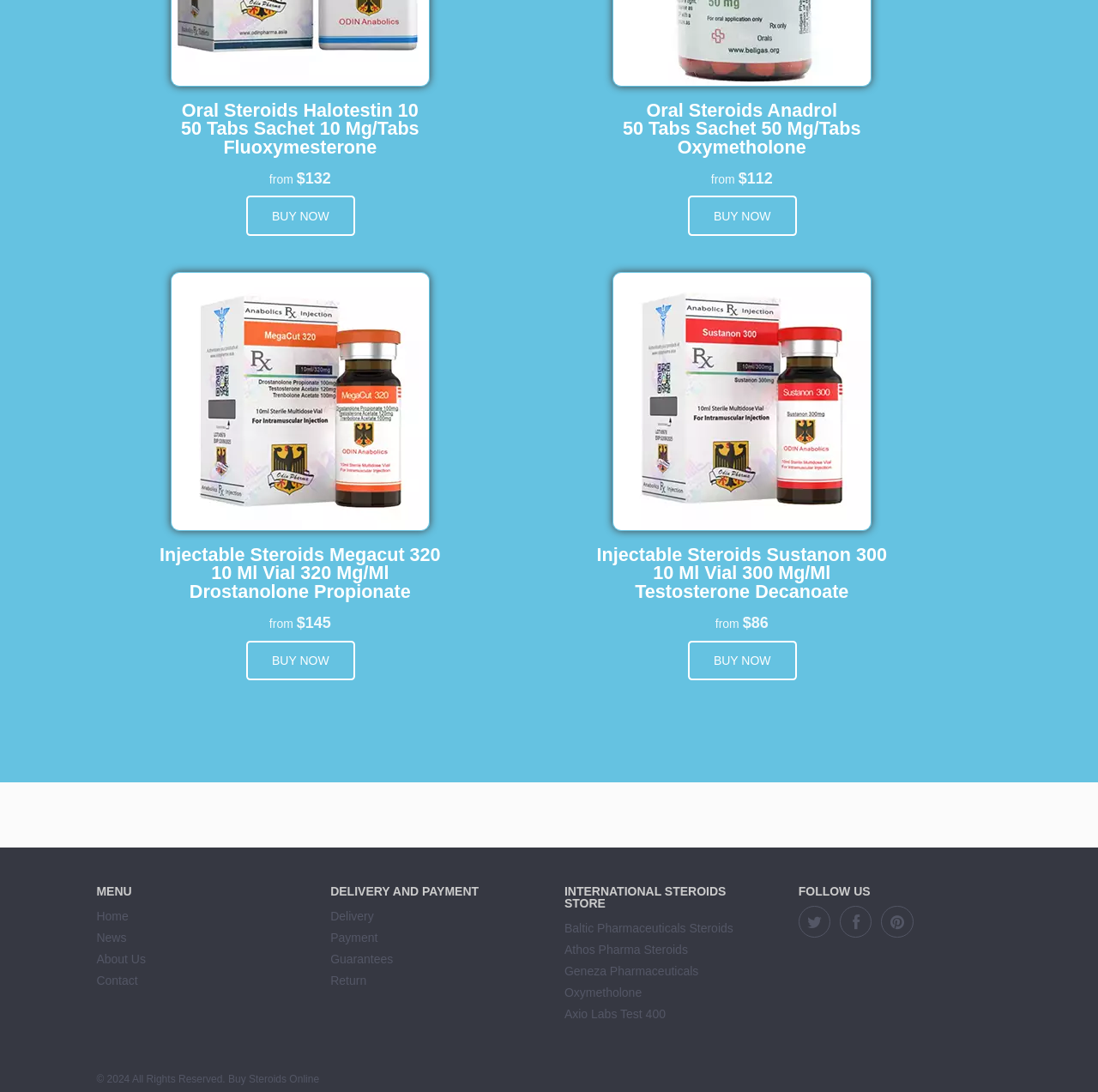Please pinpoint the bounding box coordinates for the region I should click to adhere to this instruction: "Get more information about Sciroxx Npp".

[0.601, 0.733, 0.706, 0.766]